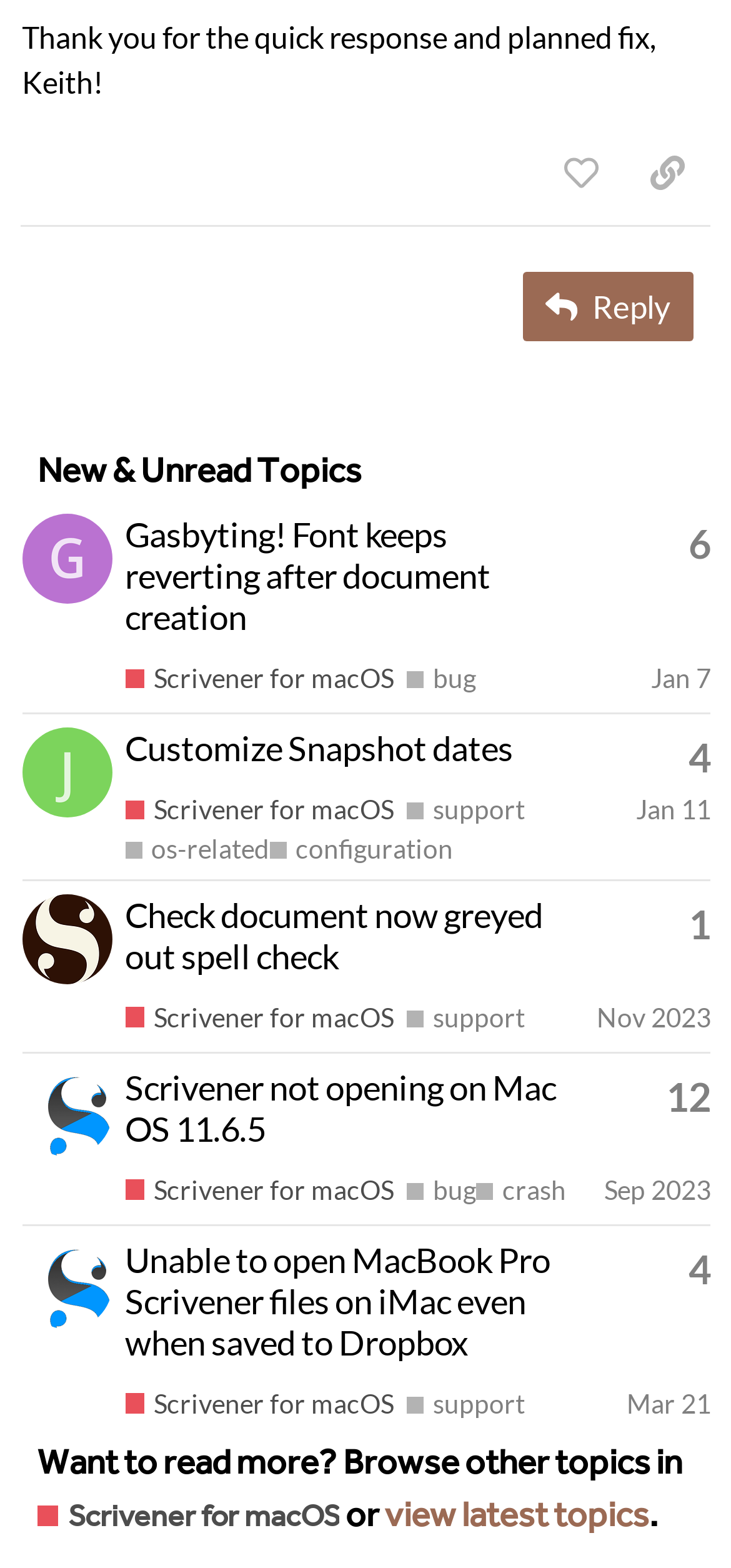Identify the bounding box coordinates of the specific part of the webpage to click to complete this instruction: "like this post".

[0.736, 0.086, 0.854, 0.134]